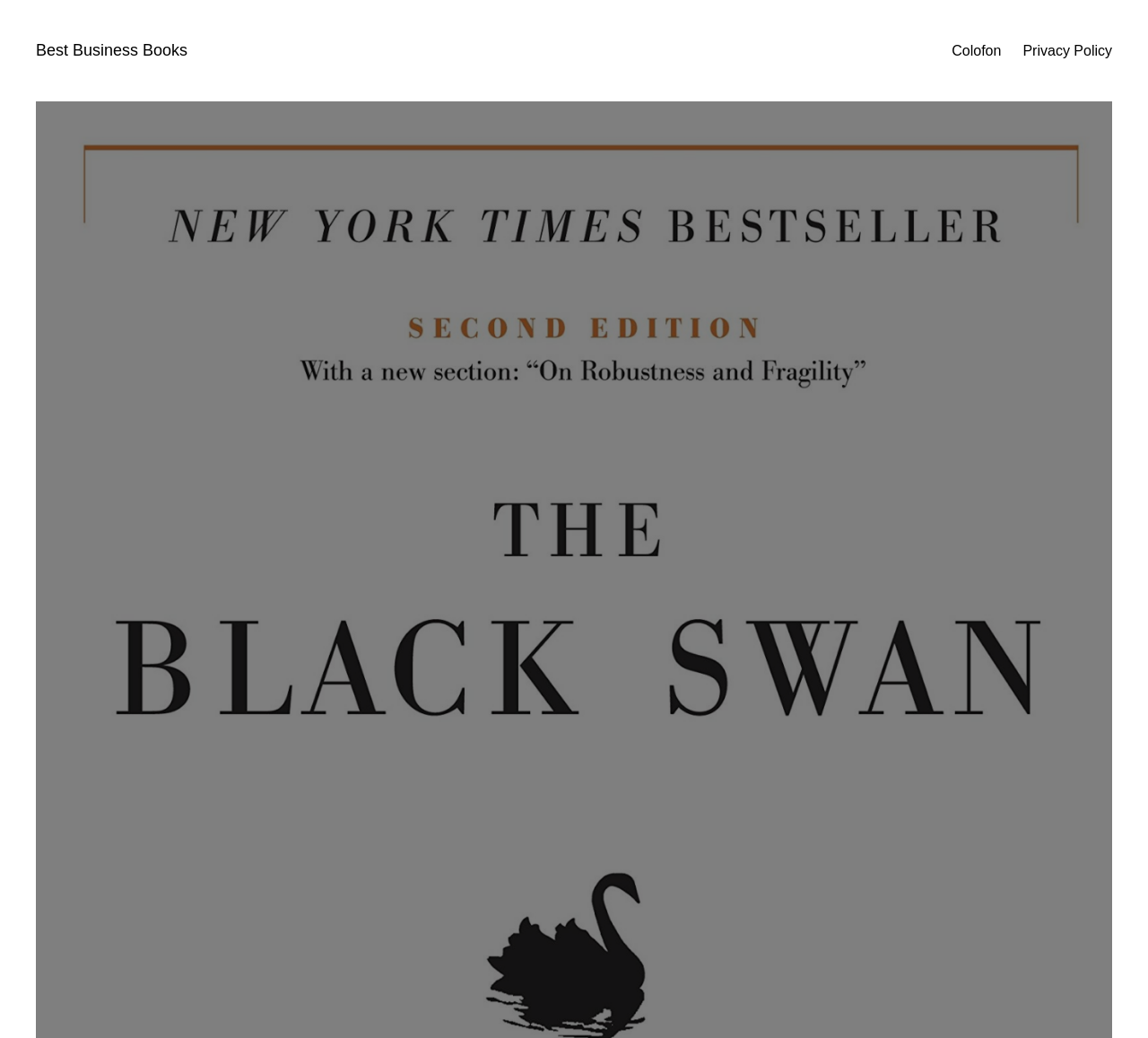Provide the bounding box coordinates of the HTML element this sentence describes: "Best Business Books".

[0.031, 0.04, 0.163, 0.057]